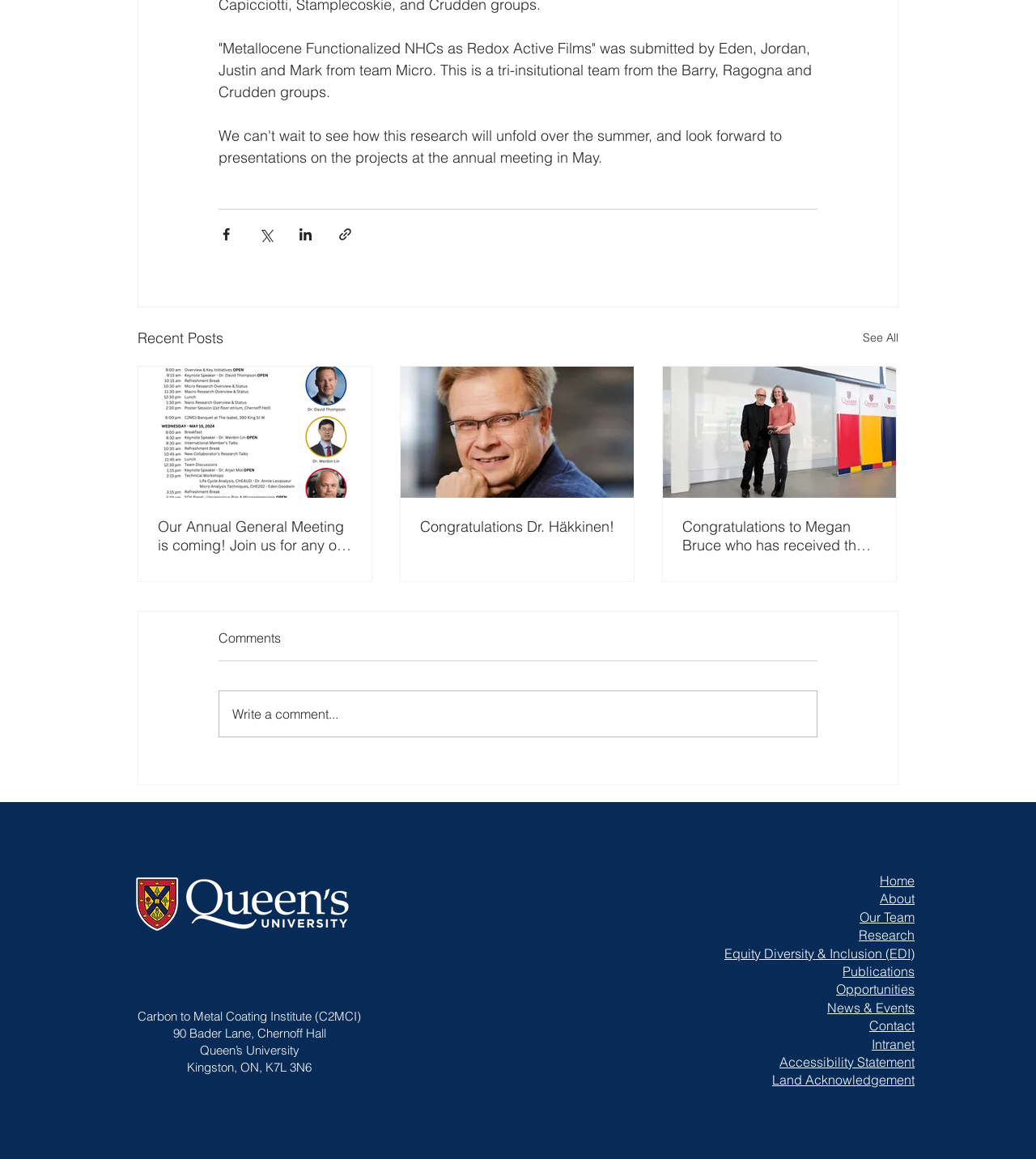Identify the bounding box for the described UI element: "About".

[0.849, 0.921, 0.883, 0.935]